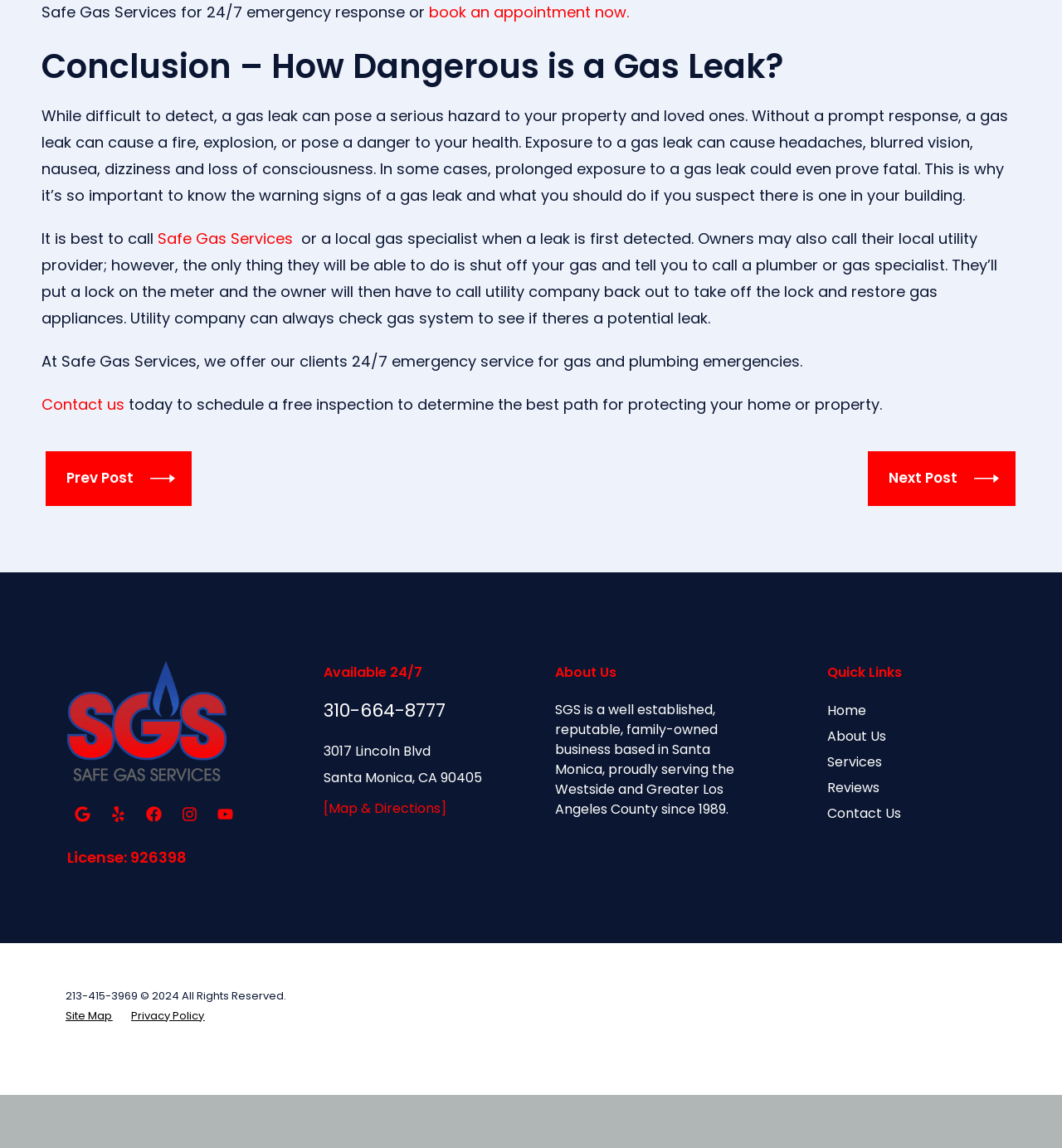What is the license number of Safe Gas Services?
Answer briefly with a single word or phrase based on the image.

926398